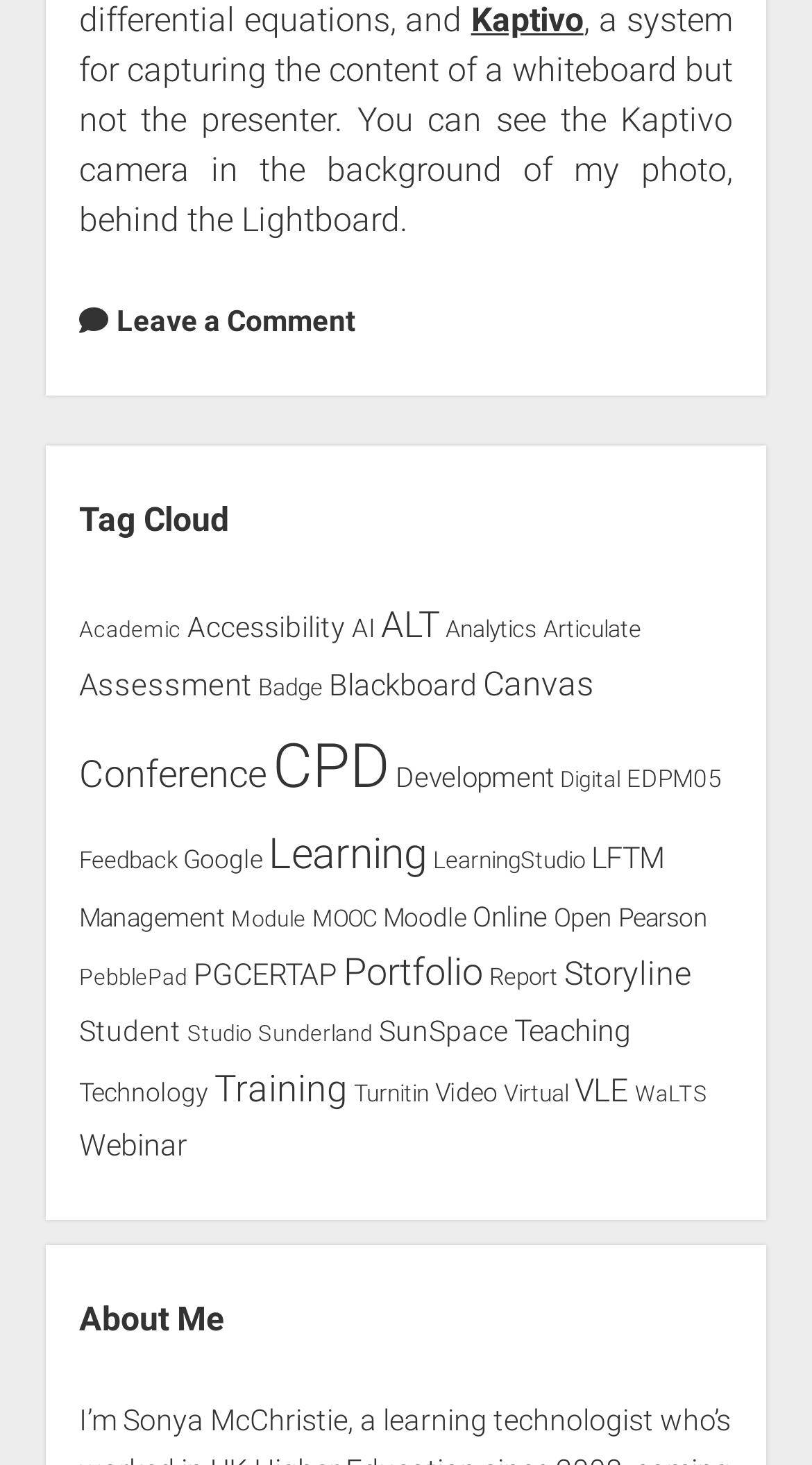Is there a category related to 'Learning'?
Provide a thorough and detailed answer to the question.

There is a category related to 'Learning' which can be found by looking at the link element with the text 'Learning (43 items)' at coordinates [0.331, 0.566, 0.525, 0.6].